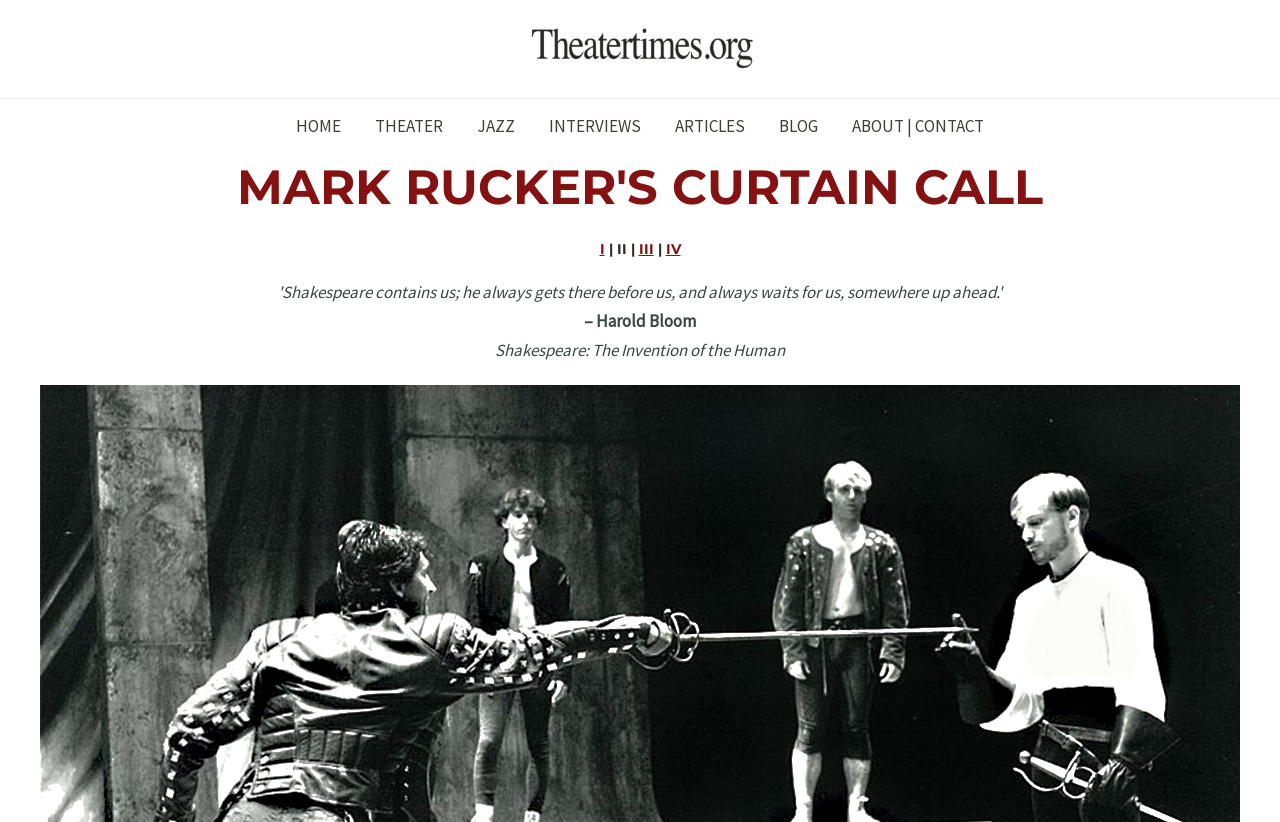Find the bounding box coordinates of the clickable element required to execute the following instruction: "go to home page". Provide the coordinates as four float numbers between 0 and 1, i.e., [left, top, right, bottom].

[0.218, 0.12, 0.28, 0.187]